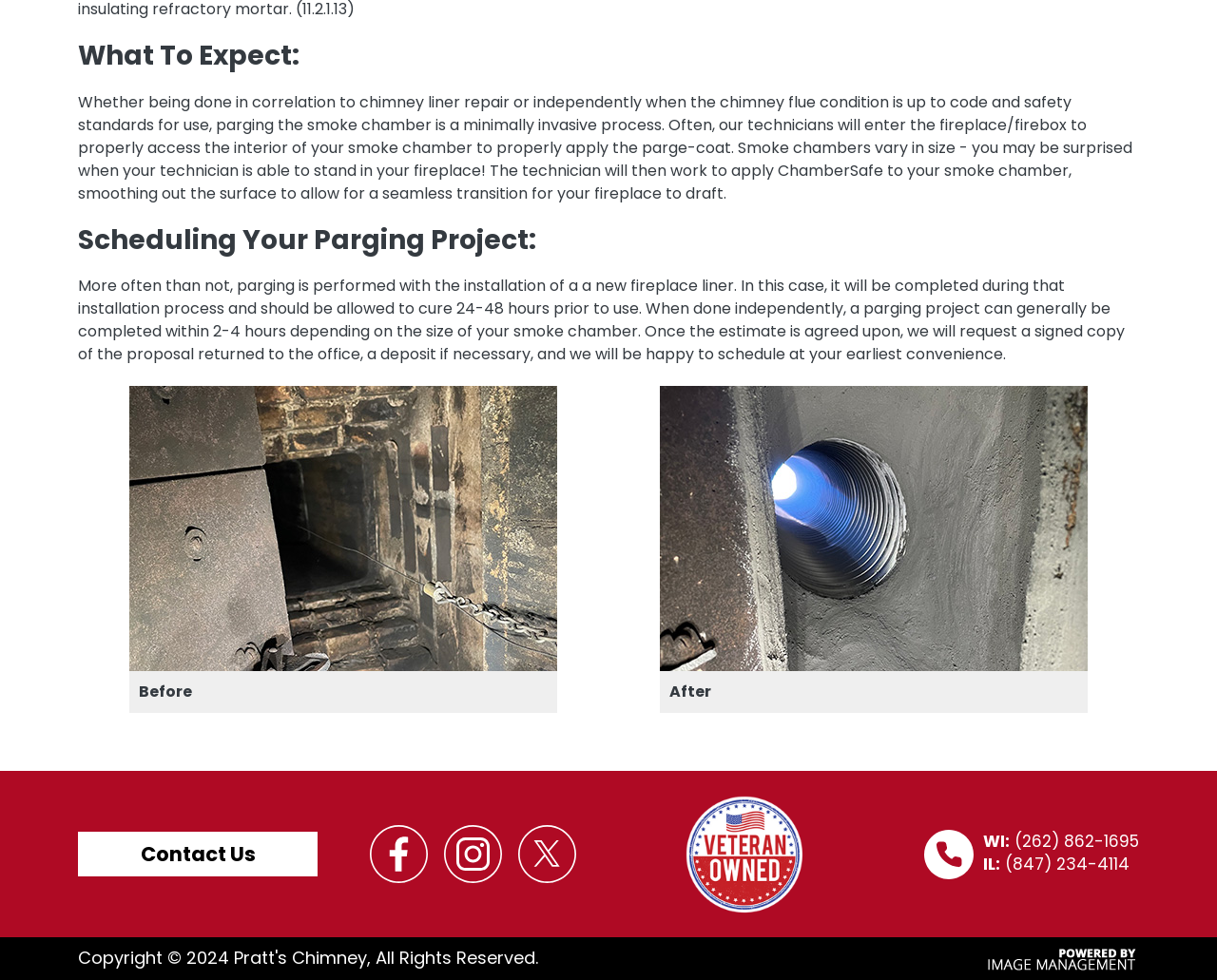Identify the bounding box coordinates for the UI element mentioned here: "Contact Us". Provide the coordinates as four float values between 0 and 1, i.e., [left, top, right, bottom].

[0.064, 0.849, 0.261, 0.895]